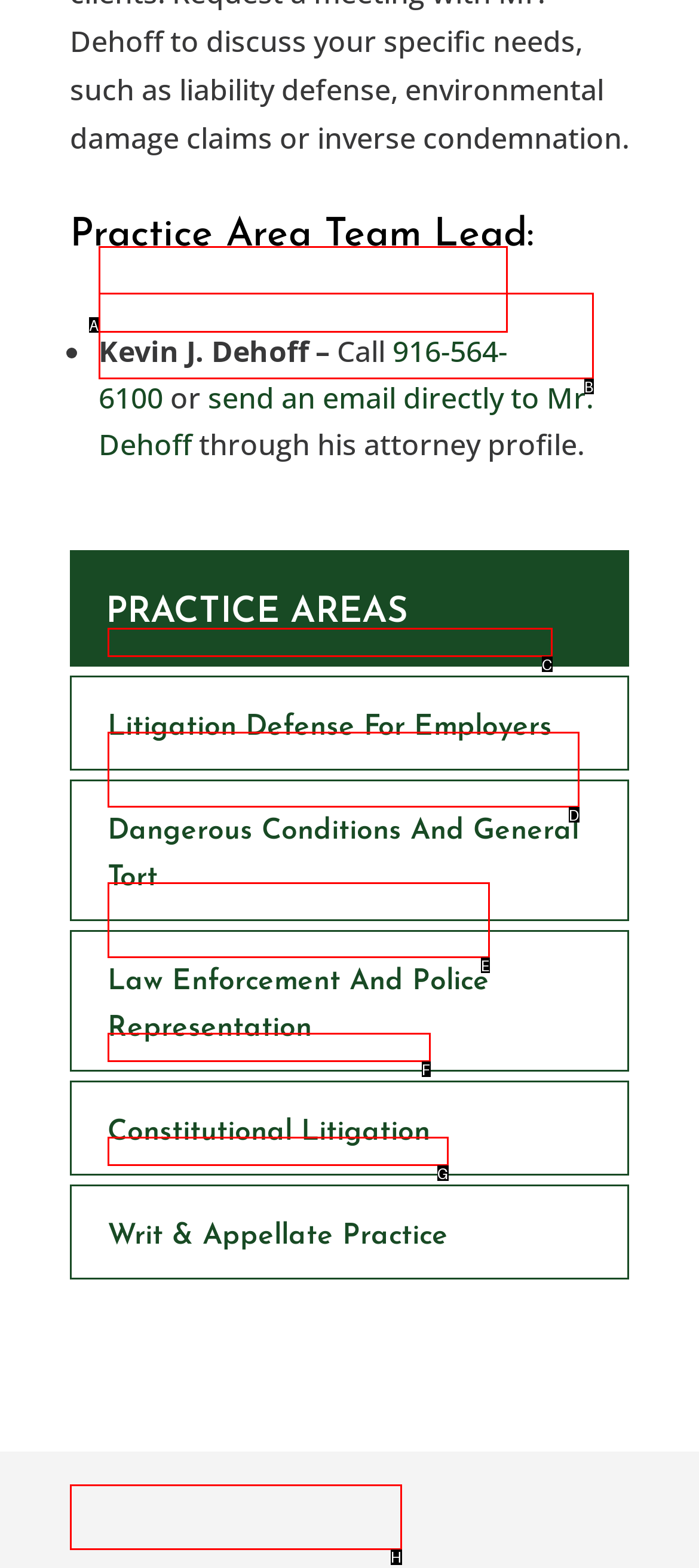Choose the option that best matches the description: Constitutional Litigation
Indicate the letter of the matching option directly.

F